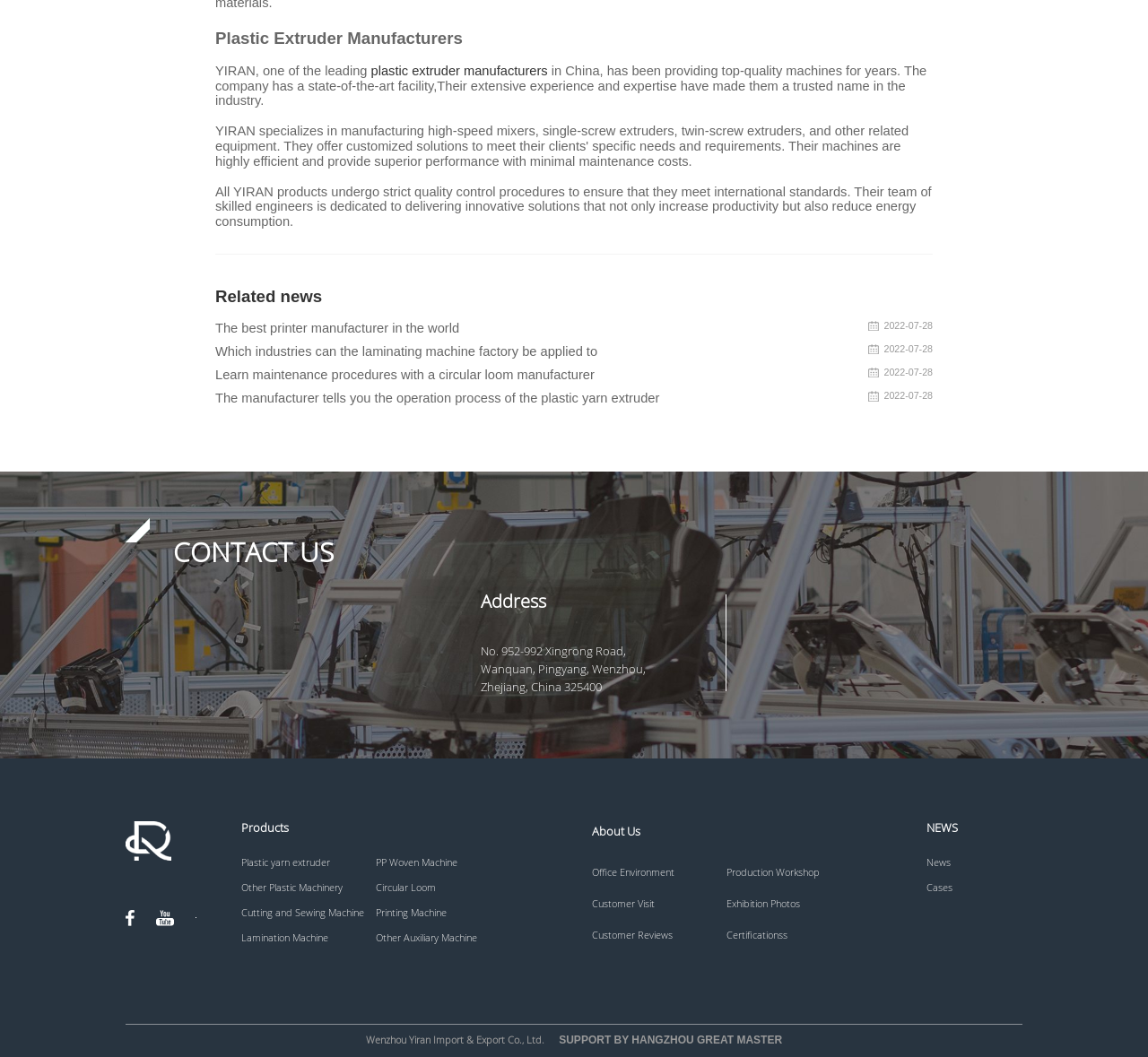What is the company's name?
Provide a thorough and detailed answer to the question.

The company's name can be found at the bottom of the webpage, in the section that appears to be the footer. It is written in a smaller font size compared to the rest of the text on the webpage.